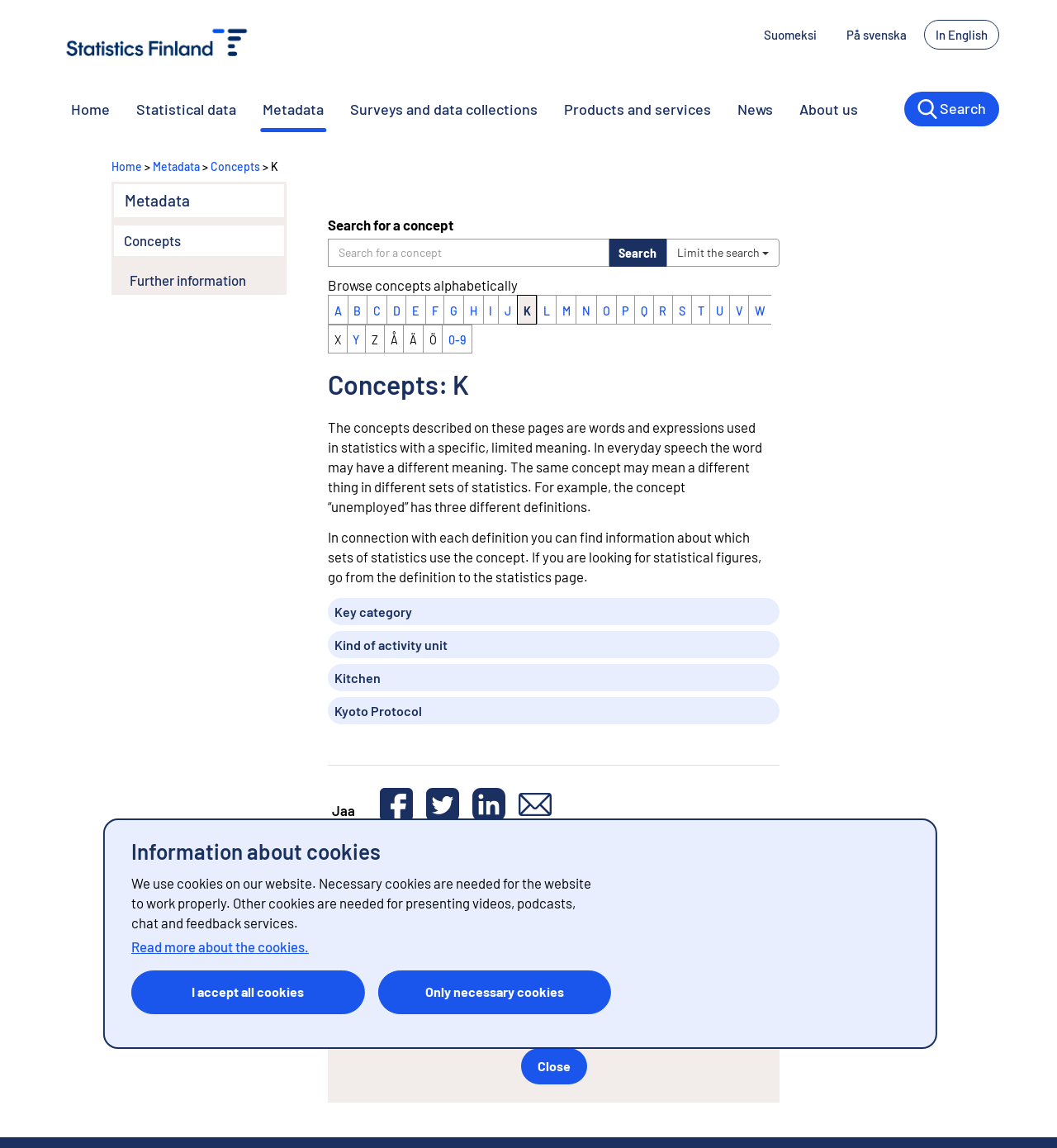Based on the element description Send the link by email, identify the bounding box of the UI element in the given webpage screenshot. The coordinates should be in the format (top-left x, top-left y, bottom-right x, bottom-right y) and must be between 0 and 1.

[0.488, 0.684, 0.524, 0.721]